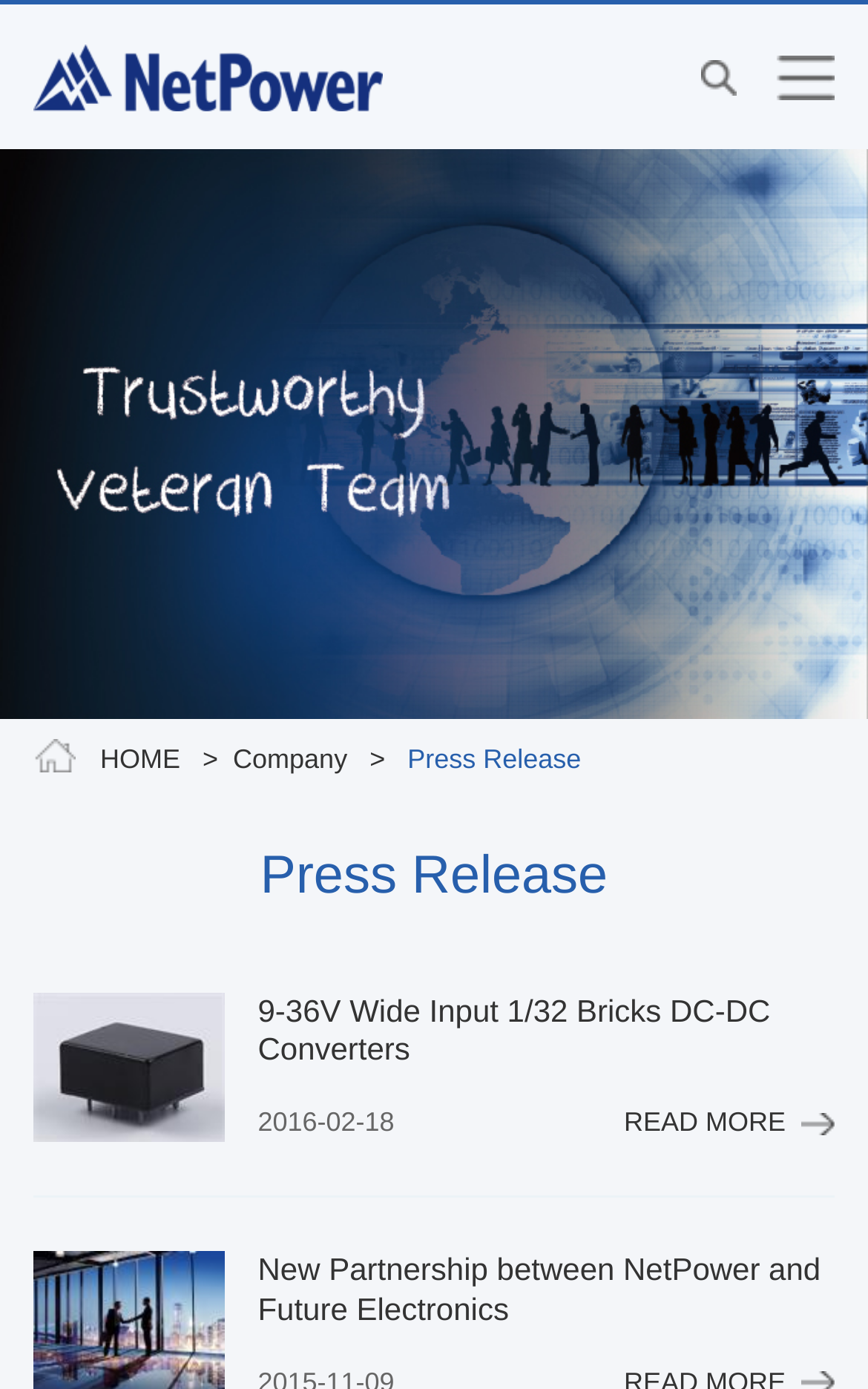Respond with a single word or phrase for the following question: 
What is the date of the press release?

2016-02-18